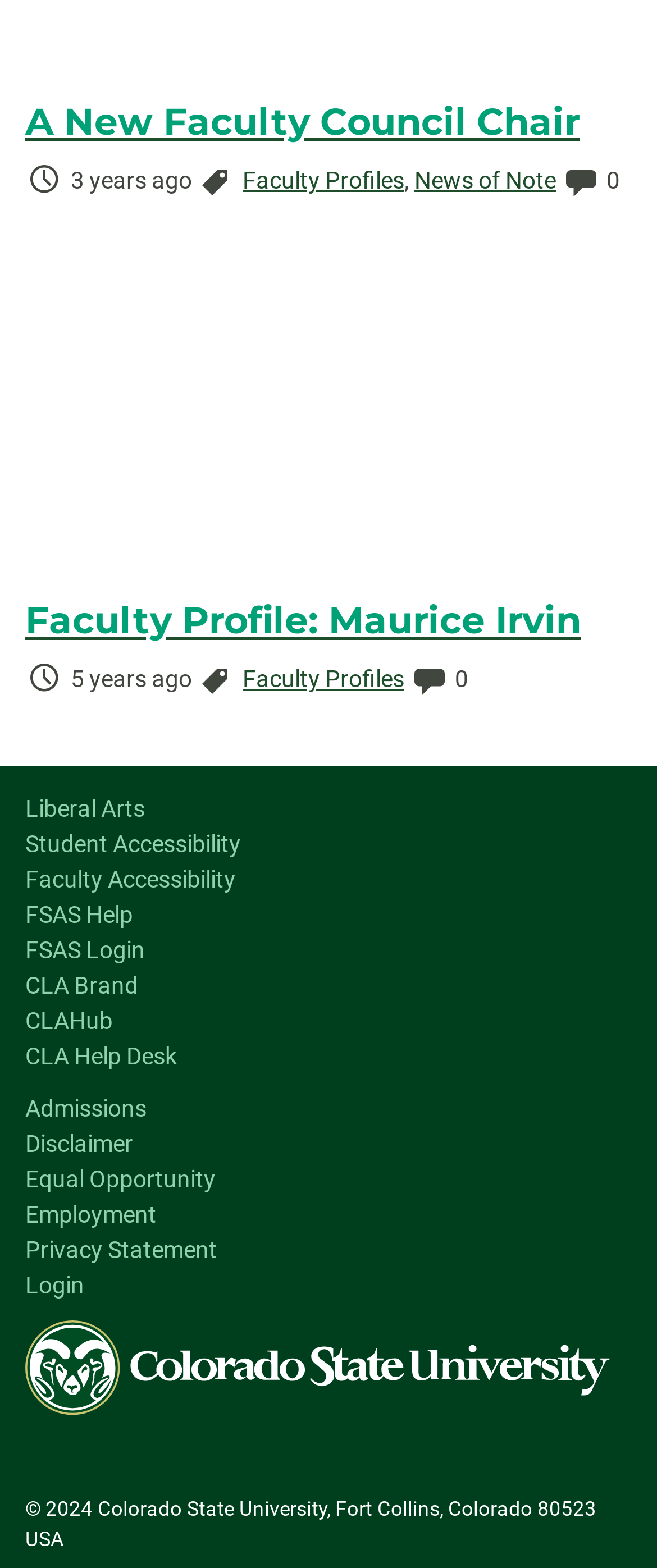What is the time elapsed for the second news article?
Look at the webpage screenshot and answer the question with a detailed explanation.

The second news article is located below the first one, and its time elapsed is indicated by the static text element with OCR text '5 years ago'.